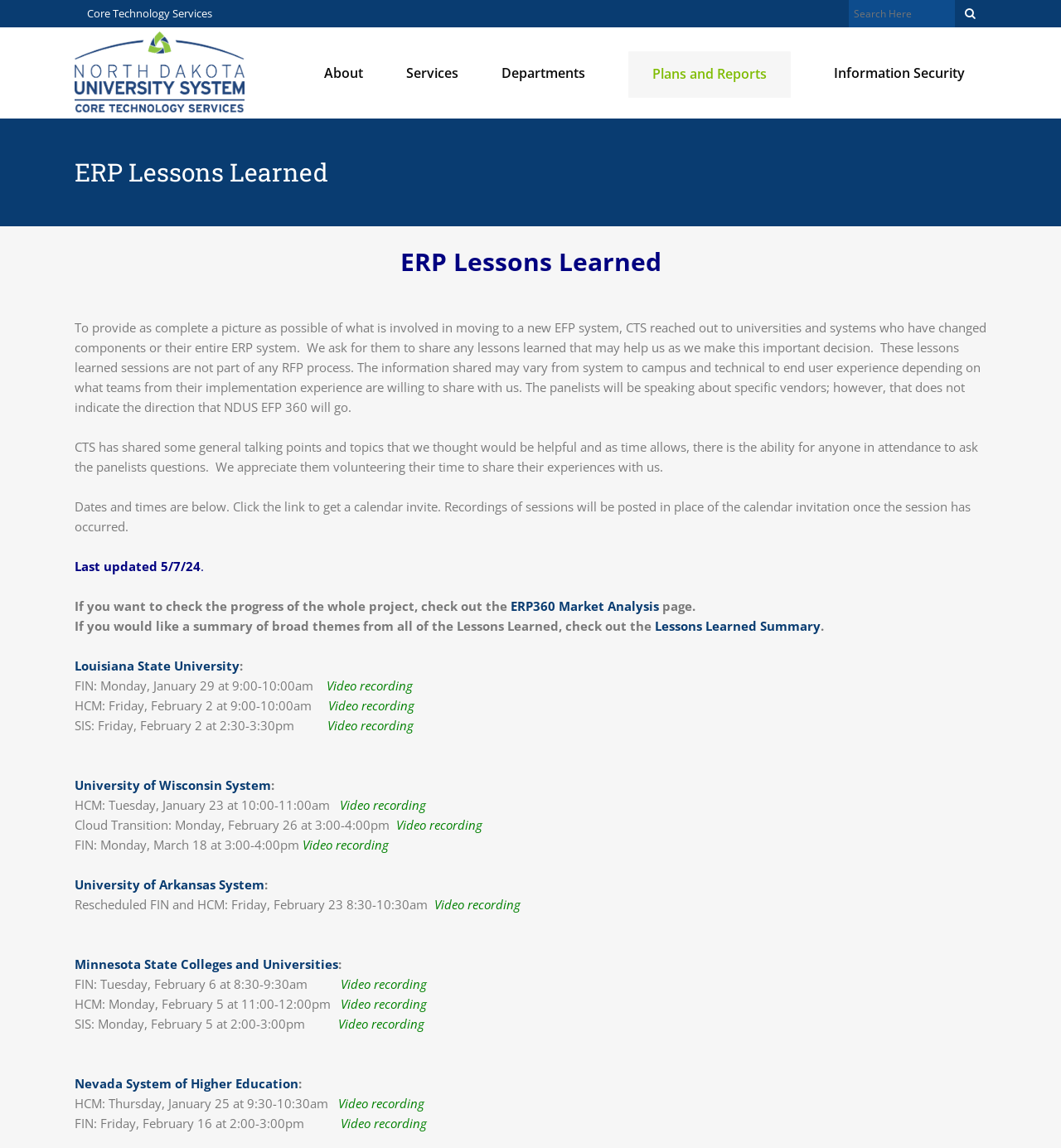Provide a one-word or short-phrase answer to the question:
What is the topic of the Cloud Transition session?

Cloud Transition